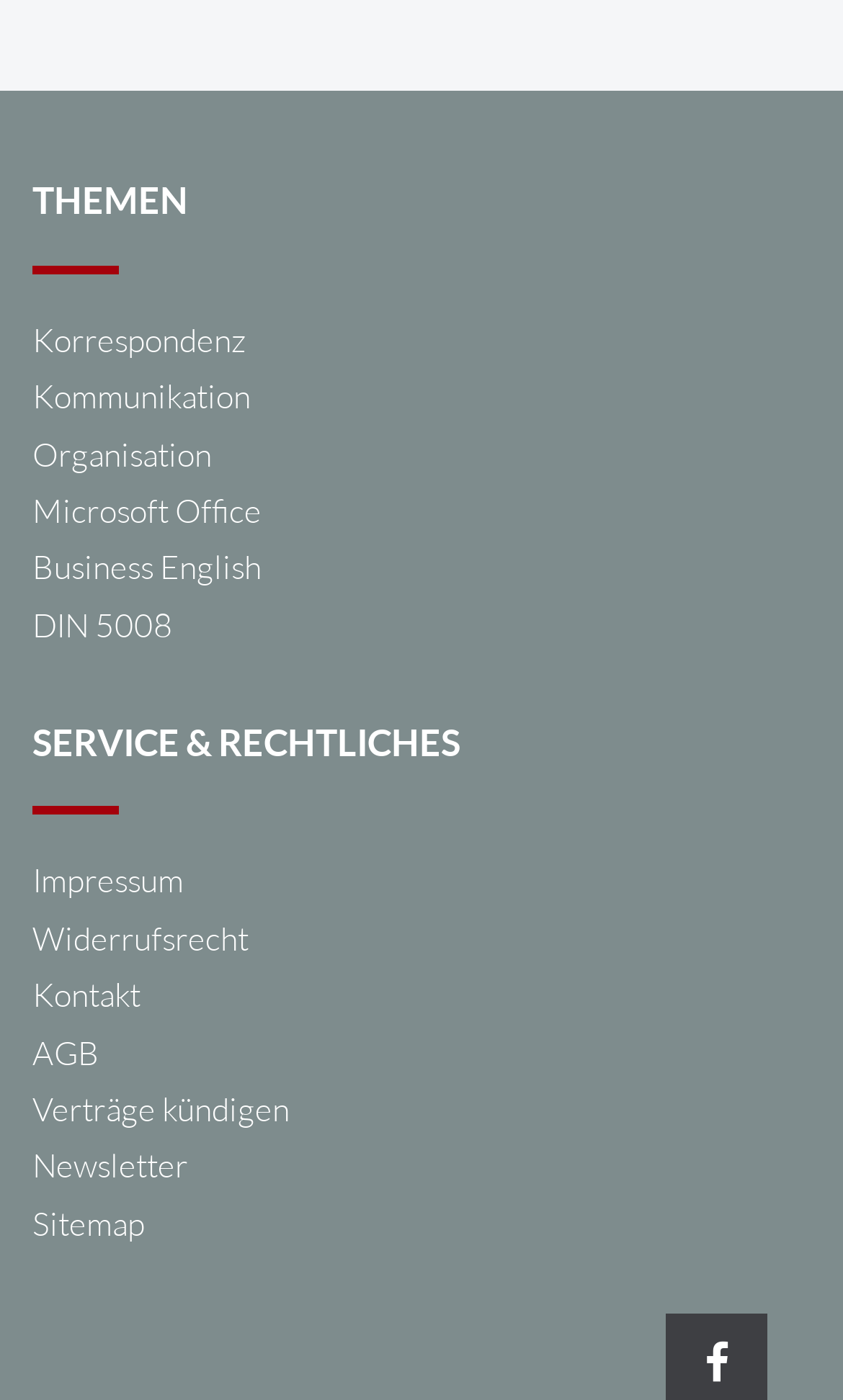Determine the bounding box coordinates for the HTML element described here: "Korrespondenz".

[0.038, 0.228, 0.292, 0.257]